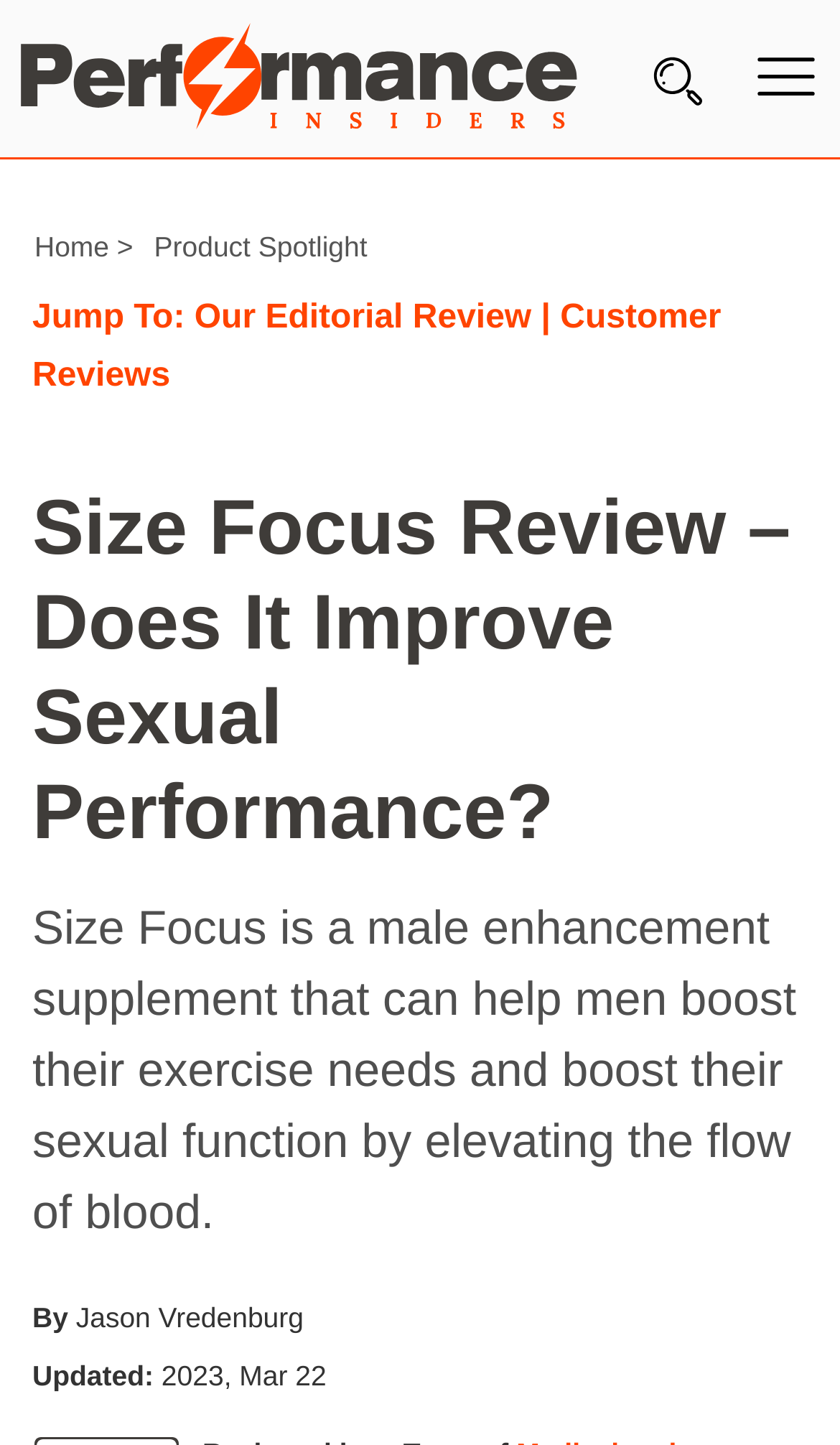Locate the bounding box coordinates of the element that needs to be clicked to carry out the instruction: "Visit Quora TV". The coordinates should be given as four float numbers ranging from 0 to 1, i.e., [left, top, right, bottom].

None